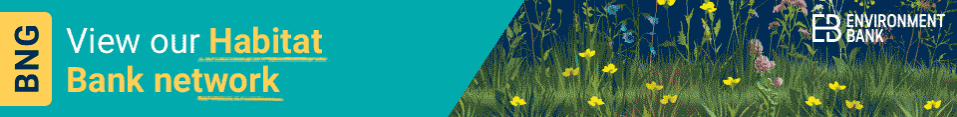Please give a succinct answer to the question in one word or phrase:
What is the focus of the initiative promoted by the banner?

Environmental sustainability